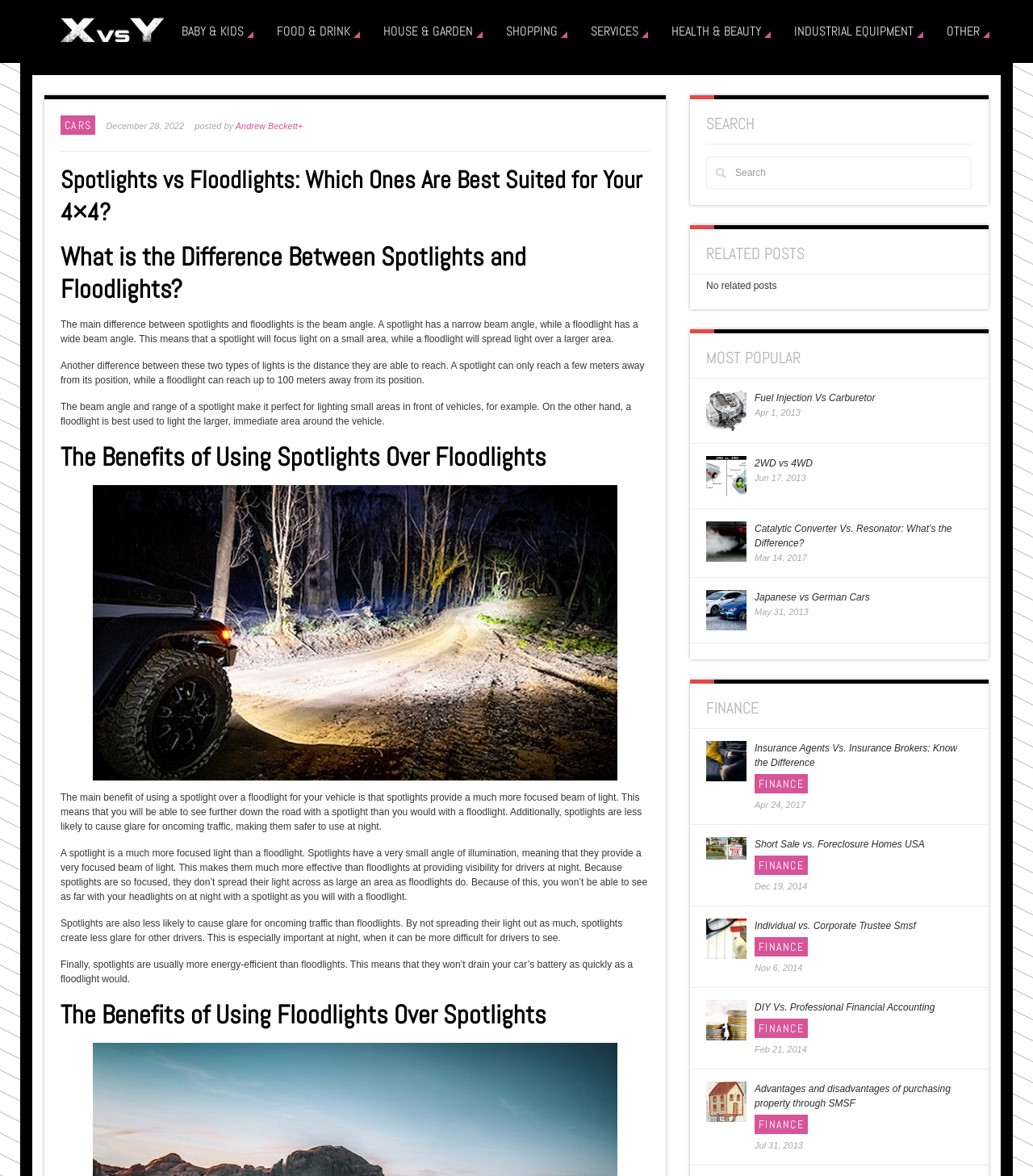Identify the headline of the webpage and generate its text content.

Spotlights vs Floodlights: Which Ones Are Best Suited for Your 4×4?